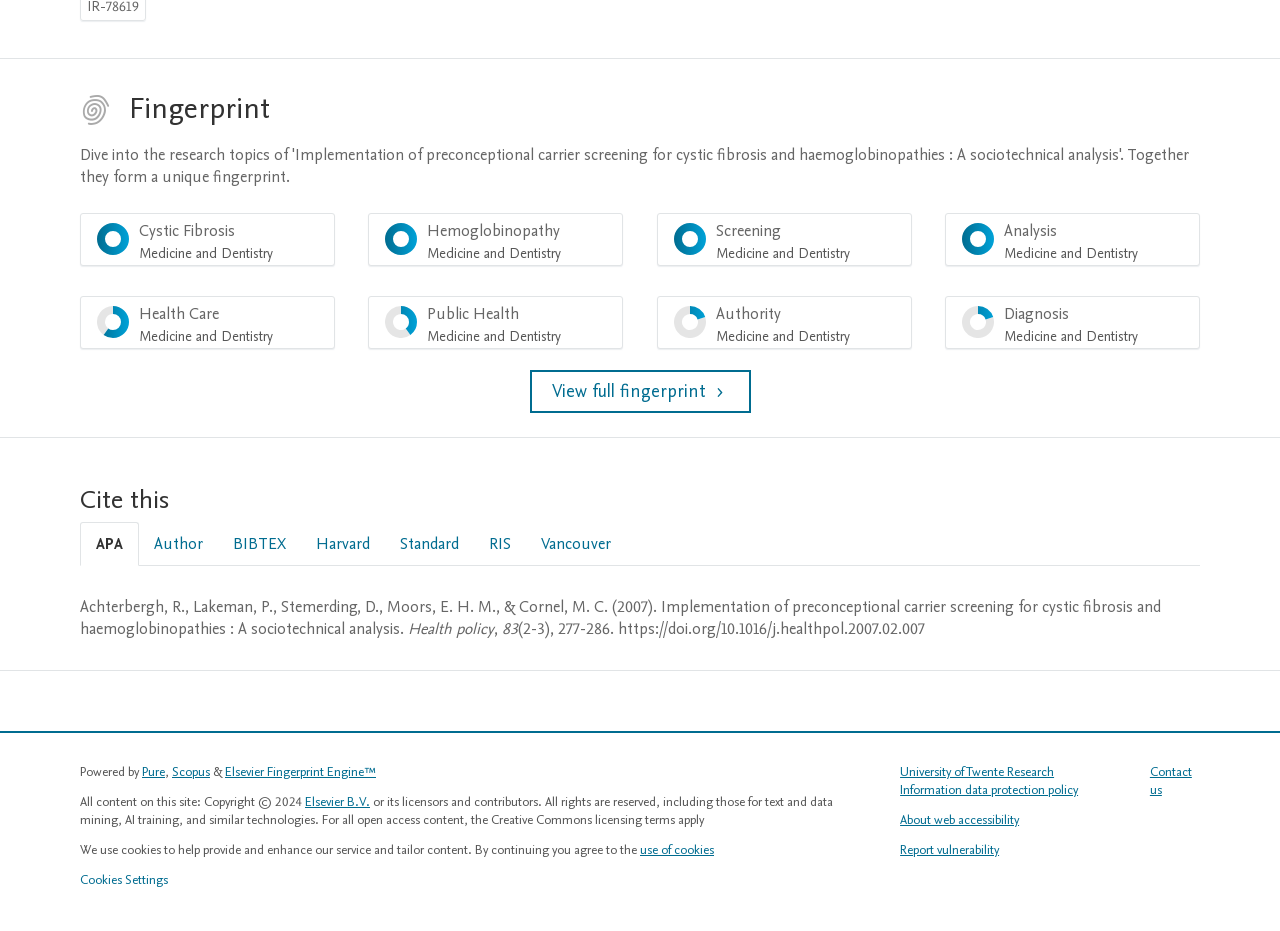From the webpage screenshot, identify the region described by Cookies Settings. Provide the bounding box coordinates as (top-left x, top-left y, bottom-right x, bottom-right y), with each value being a floating point number between 0 and 1.

[0.062, 0.938, 0.131, 0.954]